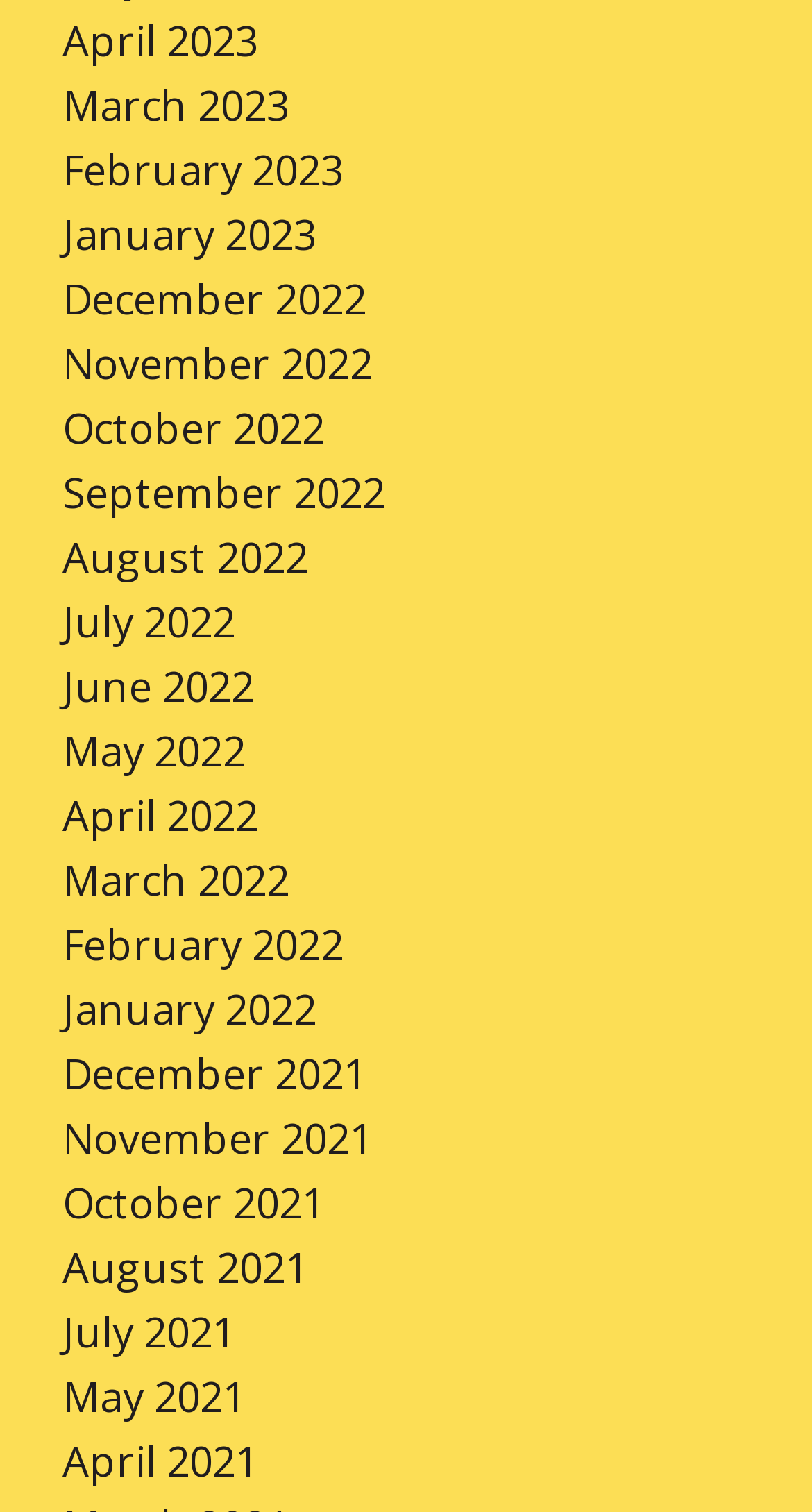Locate the bounding box coordinates of the element to click to perform the following action: 'go to March 2022'. The coordinates should be given as four float values between 0 and 1, in the form of [left, top, right, bottom].

[0.077, 0.564, 0.356, 0.601]